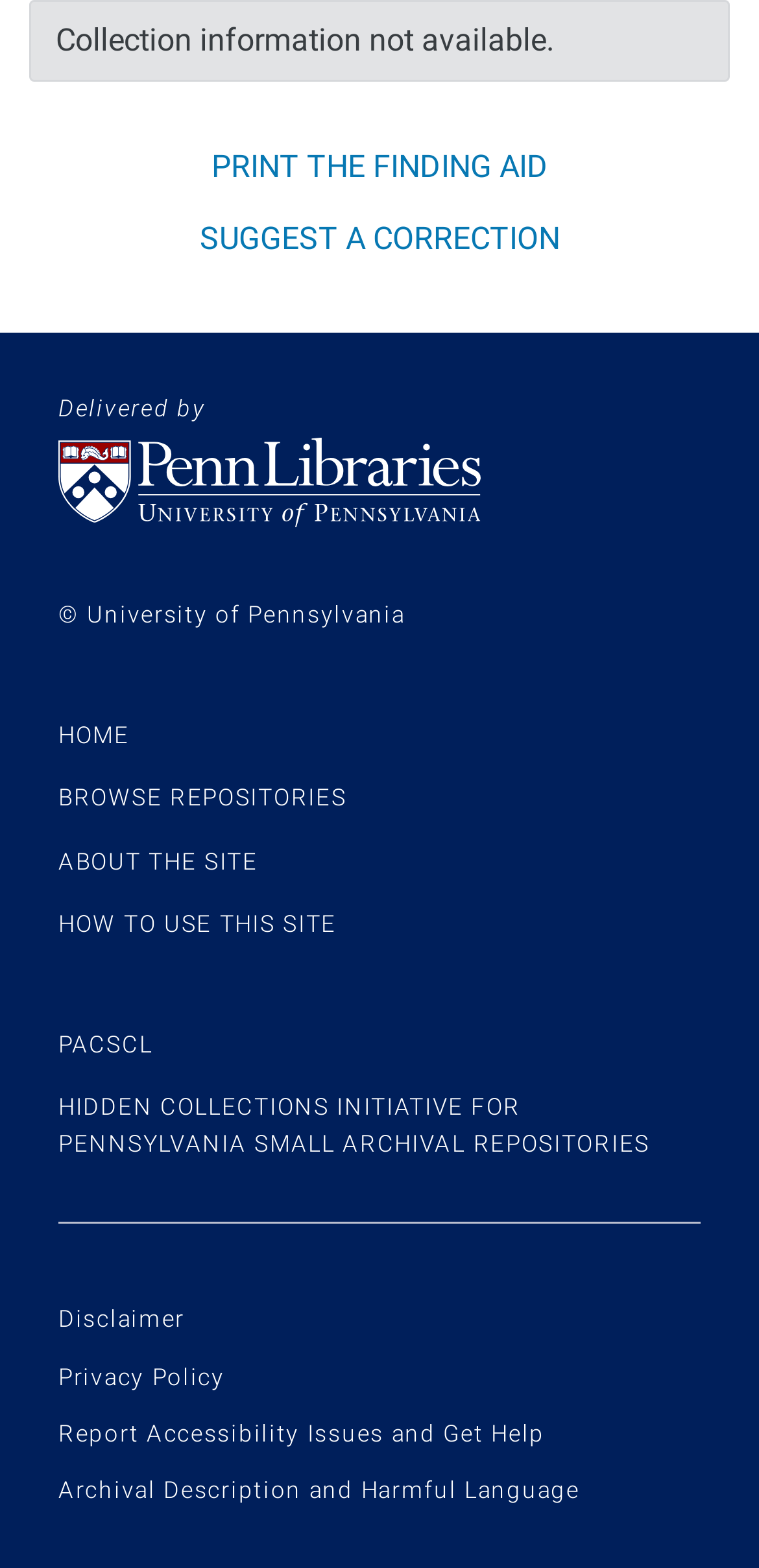Identify the bounding box coordinates of the area you need to click to perform the following instruction: "print the finding aid".

[0.263, 0.09, 0.737, 0.124]